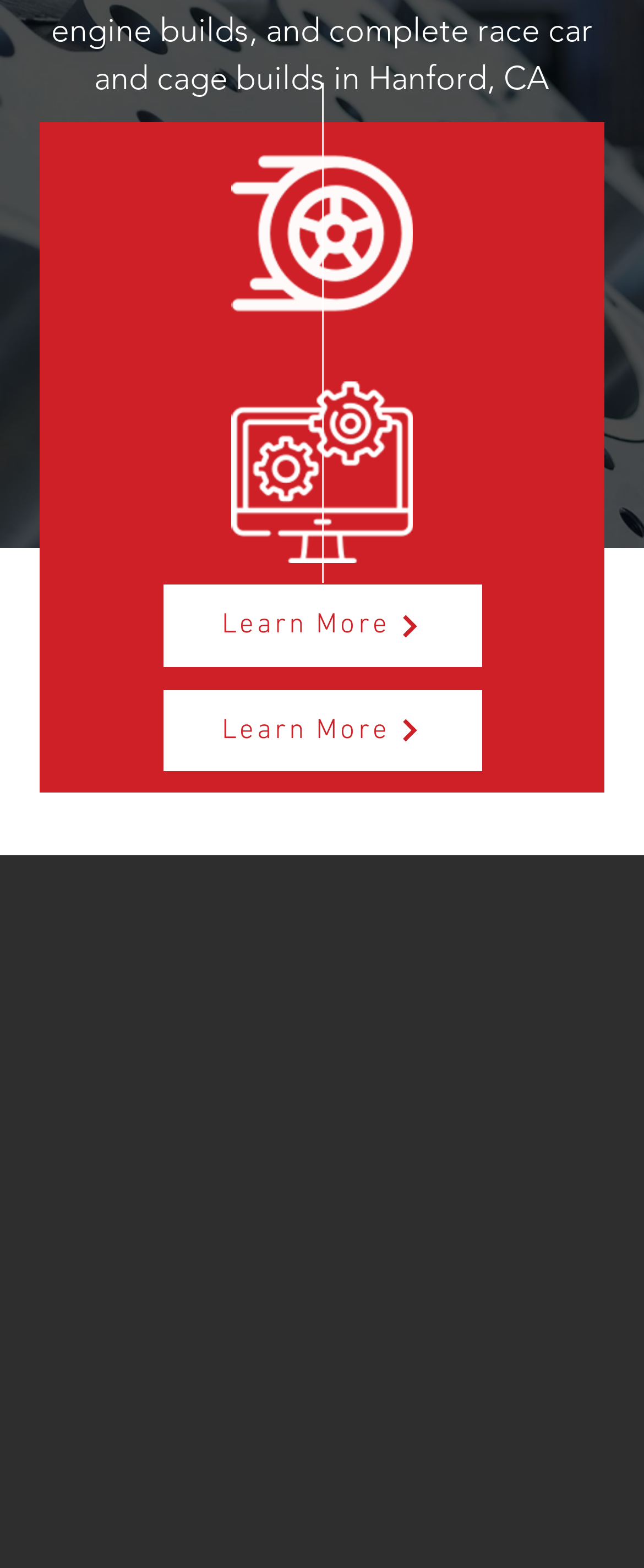Bounding box coordinates are given in the format (top-left x, top-left y, bottom-right x, bottom-right y). All values should be floating point numbers between 0 and 1. Provide the bounding box coordinate for the UI element described as: Learn More

[0.205, 0.297, 0.615, 0.342]